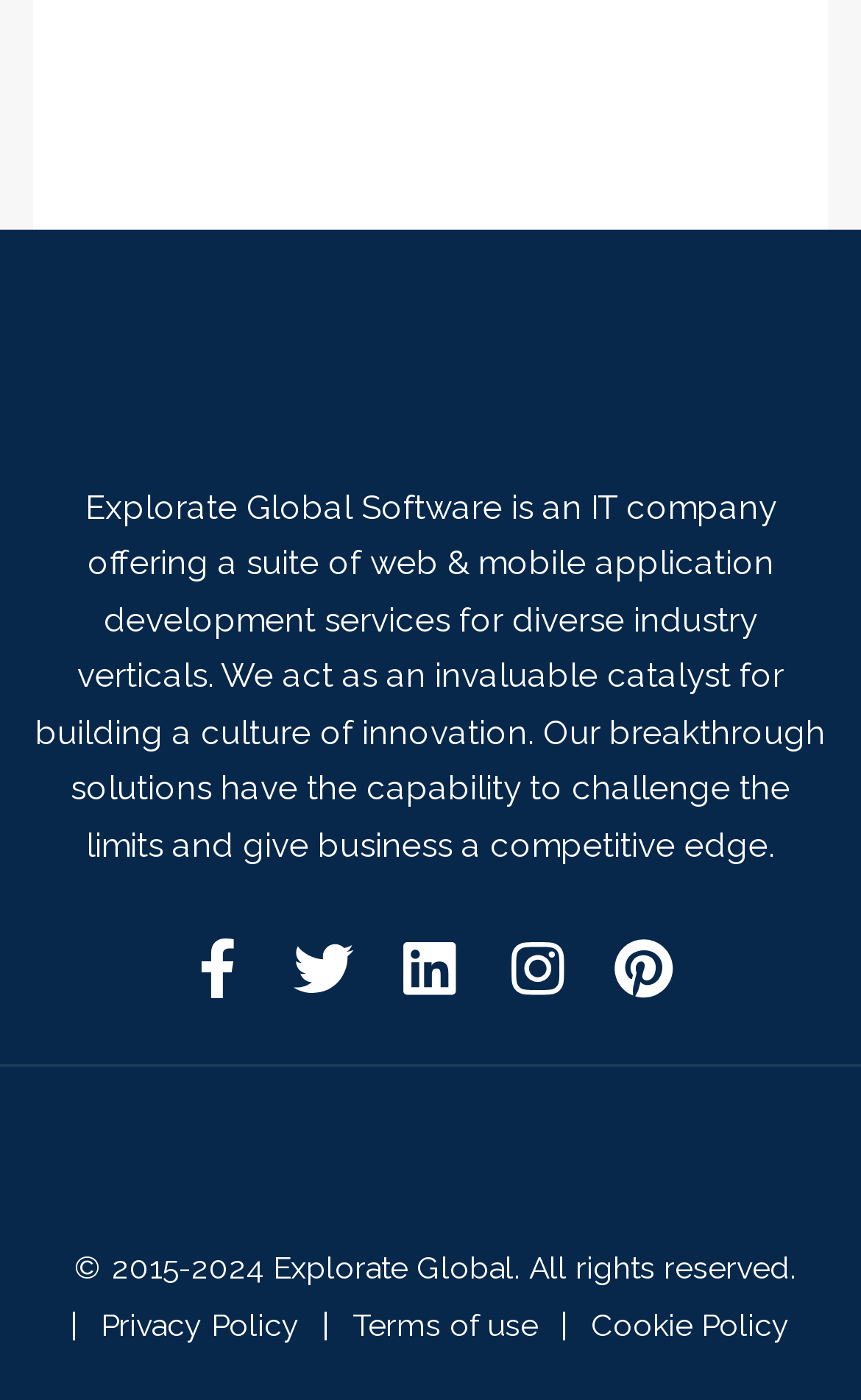Can you find the bounding box coordinates for the element that needs to be clicked to execute this instruction: "follow on pinterest"? The coordinates should be given as four float numbers between 0 and 1, i.e., [left, top, right, bottom].

[0.205, 0.663, 0.301, 0.723]